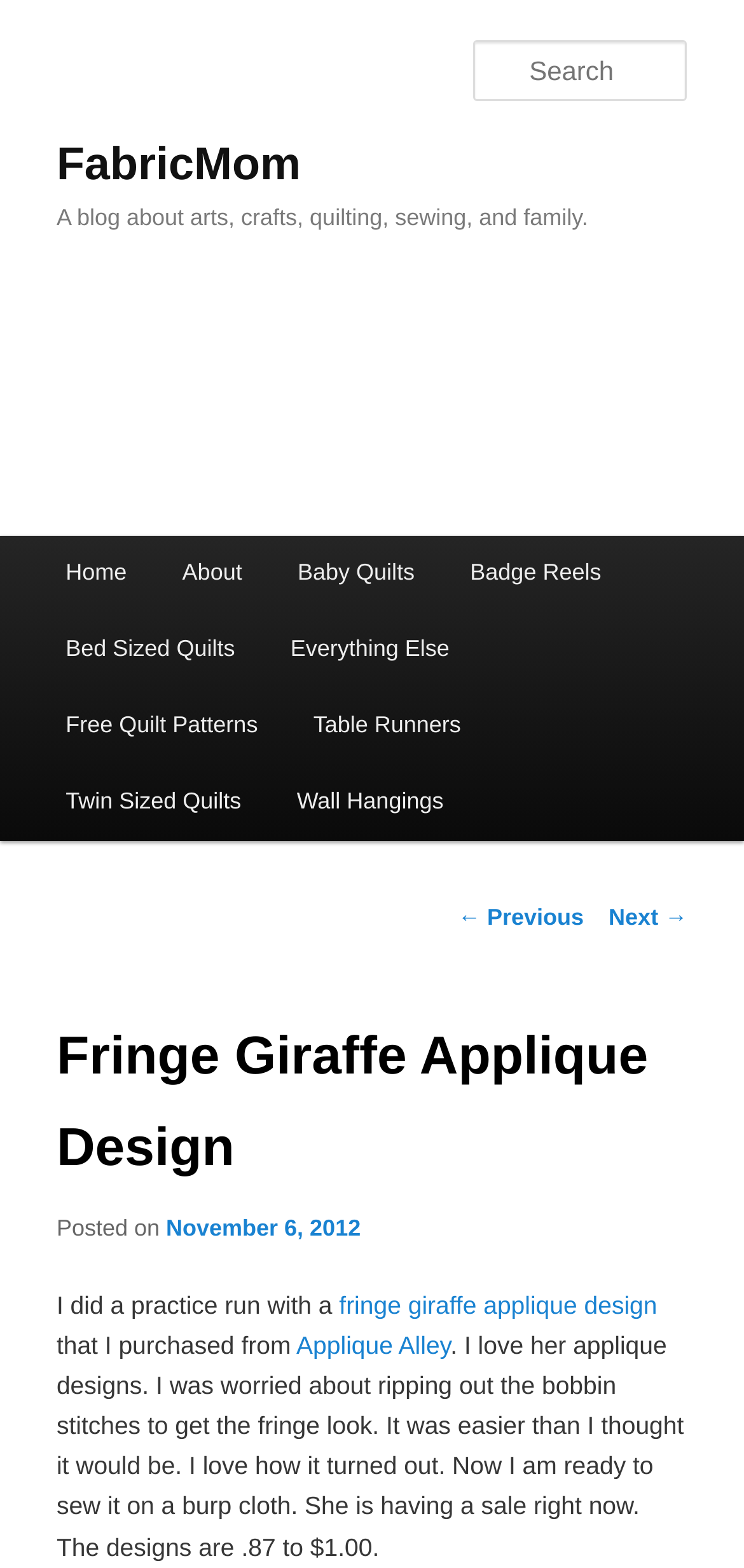What is the name of the blog?
Kindly answer the question with as much detail as you can.

The name of the blog can be found in the heading element with the text 'FabricMom' which is located at the top of the webpage.